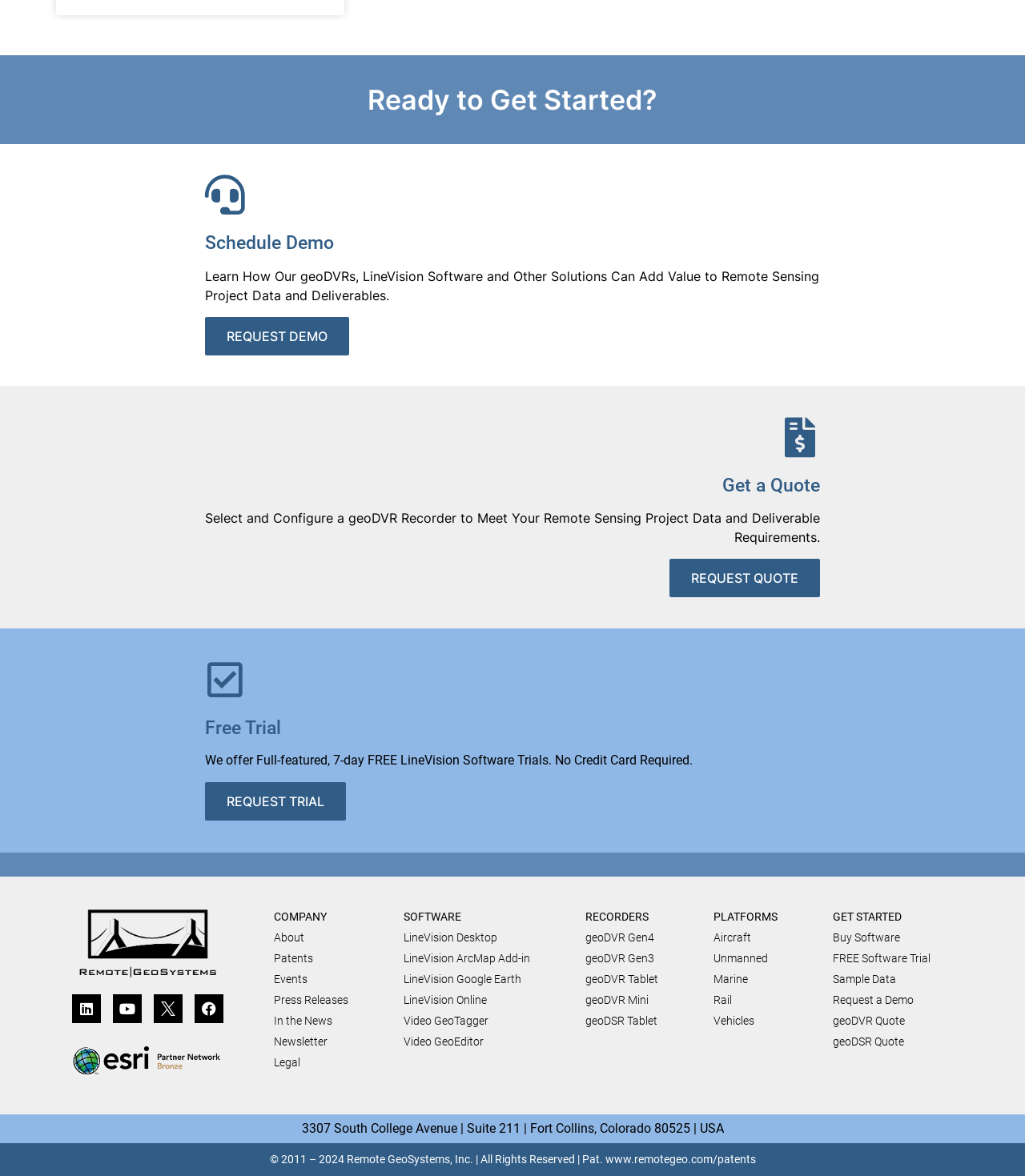Using the information in the image, could you please answer the following question in detail:
What type of software is LineVision?

The webpage lists different types of LineVision software, including Desktop, ArcMap Add-in, Google Earth, and Online, under the 'SOFTWARE' section.